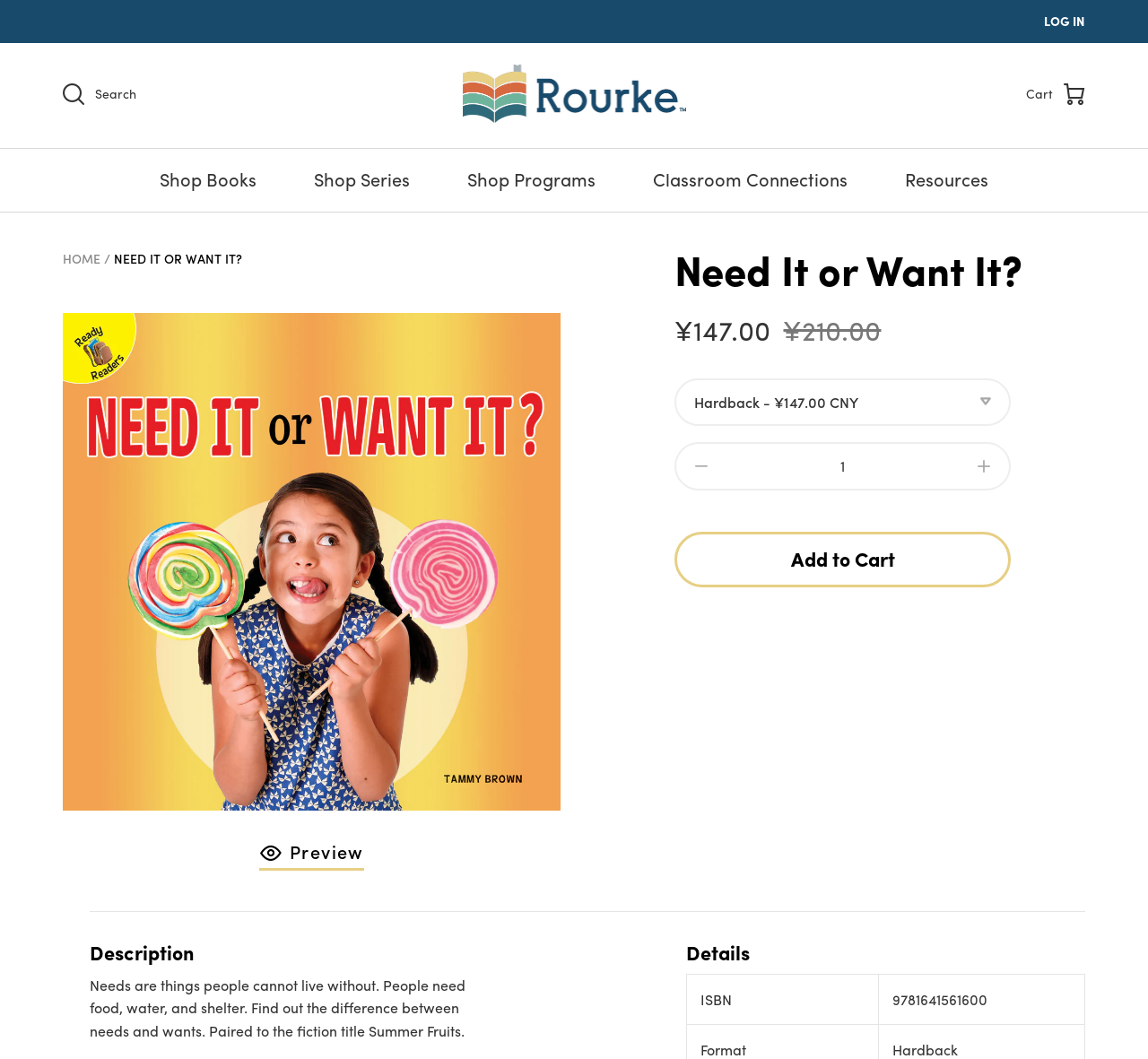Generate a thorough description of the webpage.

The webpage is about a book titled "Need It or Want It?" by Rourke. At the top right corner, there is a "LOG IN" link. Below it, there is a search bar with a "Search" button on the left and a "Rourke" link with an accompanying image on the right. 

On the top navigation bar, there are several links, including "Shop Books", "Shop Series", "Shop Programs", "Classroom Connections", and "Resources". Below the navigation bar, there is a breadcrumb navigation section with a "HOME" link and a "NEED IT OR WANT IT?" text.

The main content of the page is divided into two sections. On the left, there is an image of the book cover, and on the right, there is a section with the book title "Need It or Want It?" in a heading. Below the title, there are prices listed, including a regular price and a sale price. 

Under the prices, there is a quantity selection section with a combobox, a minus button, a quantity textbox, and a plus button. Next to it, there is an "Add to Cart" button. 

Below the quantity selection section, there is a horizontal separator line. Under the separator, there are two sections: "Description" and "Details". The "Description" section contains a paragraph of text describing the book, which explains that needs are things people cannot live without, such as food, water, and shelter, and that the book helps to find out the difference between needs and wants. 

The "Details" section contains a table with a single row, listing the ISBN number of the book.